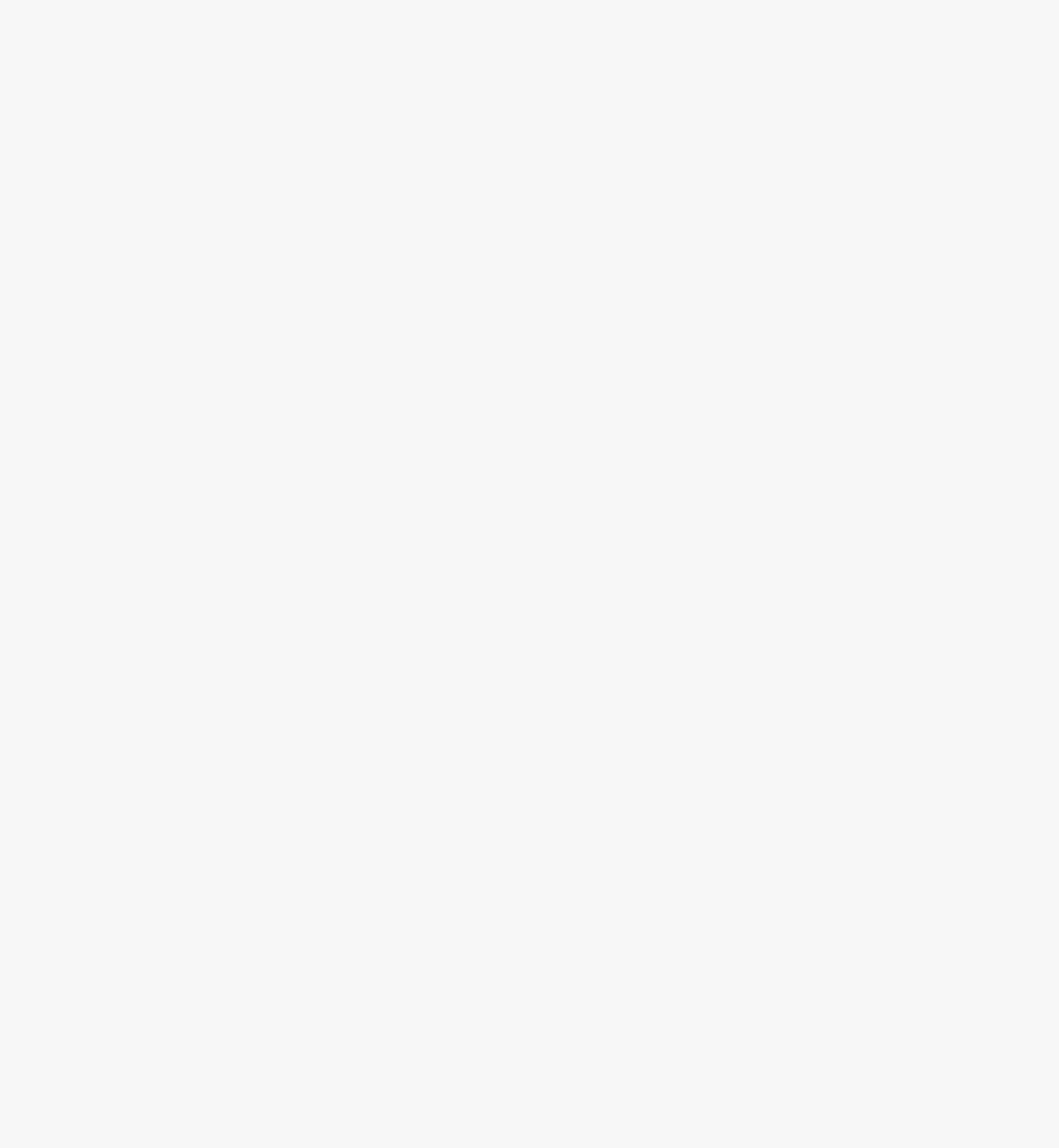Locate the bounding box coordinates of the element you need to click to accomplish the task described by this instruction: "Read the full story here".

[0.2, 0.481, 0.351, 0.497]